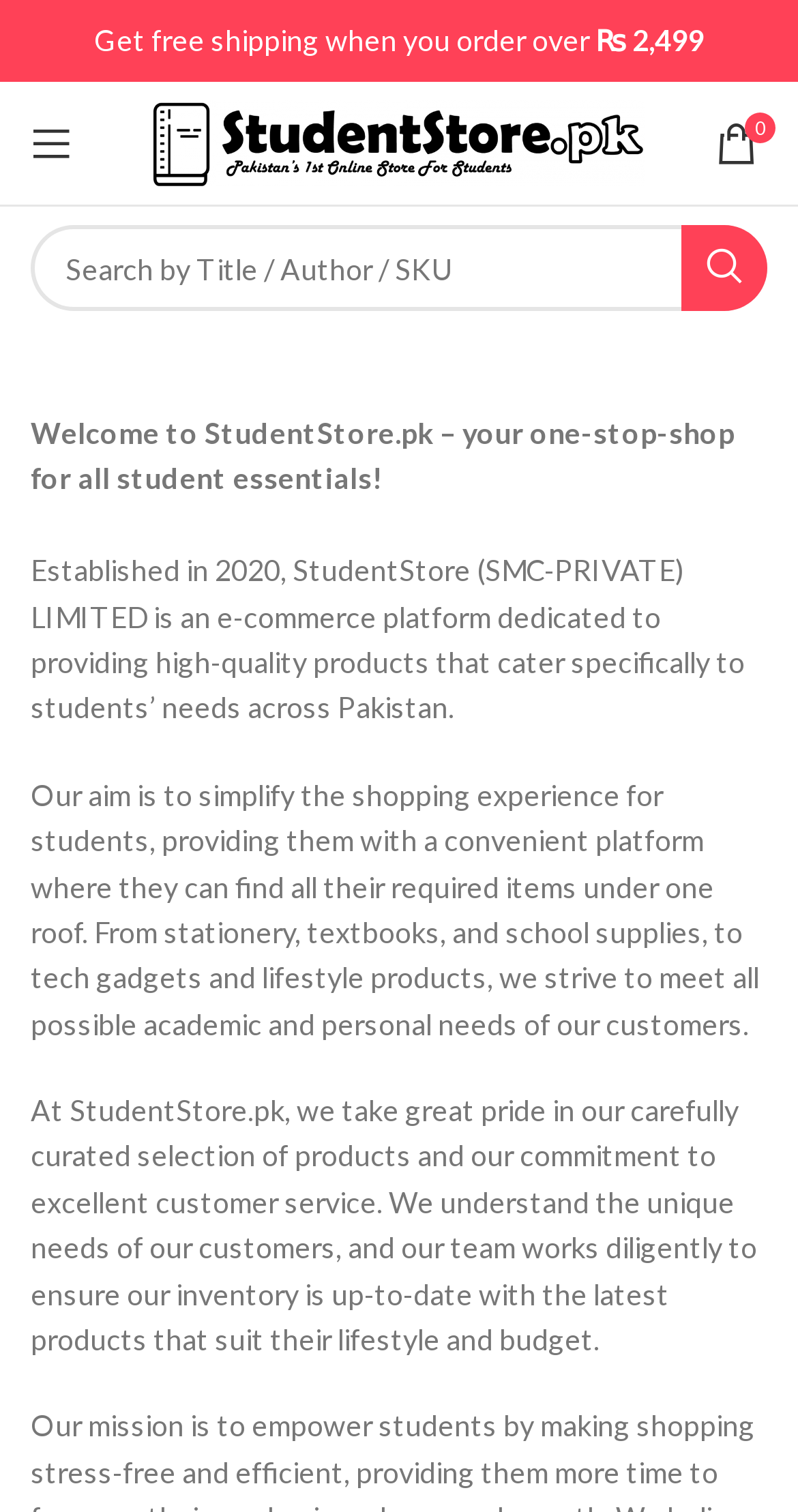Provide the bounding box coordinates of the HTML element this sentence describes: "Search".

[0.854, 0.149, 0.962, 0.206]